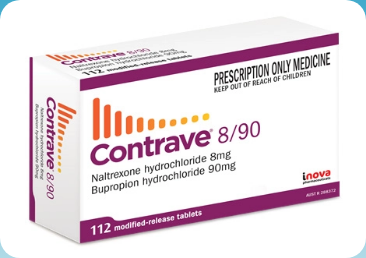Give a thorough caption for the picture.

The image displays a carton of Contrave, a prescription-only medication specifically designed to aid in weight loss. The packaging prominently showcases the brand name "Contrave" along with its dosage—8 mg of Naltrexone hydrochloride and 90 mg of Bupropion hydrochloride. Designed for individuals dealing with obesity or overweight issues, the box is labeled to emphasize the importance of keeping it out of the reach of children, indicating safety considerations associated with its use. The box contains a total of 112 modified-release tablets, making it convenient for patients to follow their prescribed regimen. This medication, developed by the Takeda Pharmaceutical Company, is intended for use in conjunction with a reduced-calorie diet and increased physical activity to enhance weight management outcomes.